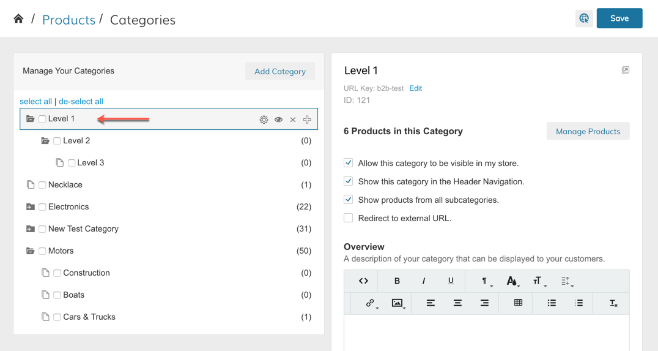Generate a detailed explanation of the scene depicted in the image.

The image depicts a user interface for managing product categories within a website's admin panel. On the left side, there's a collapsible tree structure displaying various category levels, including "Level 1," "Level 2," and "Level 3," along with several other categories like "Electronics" and "Motors," each showing the number of associated products in parentheses. On the right, detailed settings for "Level 1" category are displayed, including parameters to make the category visible in the store and to include it in the header navigation. A text box labeled "Overview" allows for a description of the category, with formatting options available for text adjustments. The interface emphasizes ease of use, providing options to manage product visibility effectively.